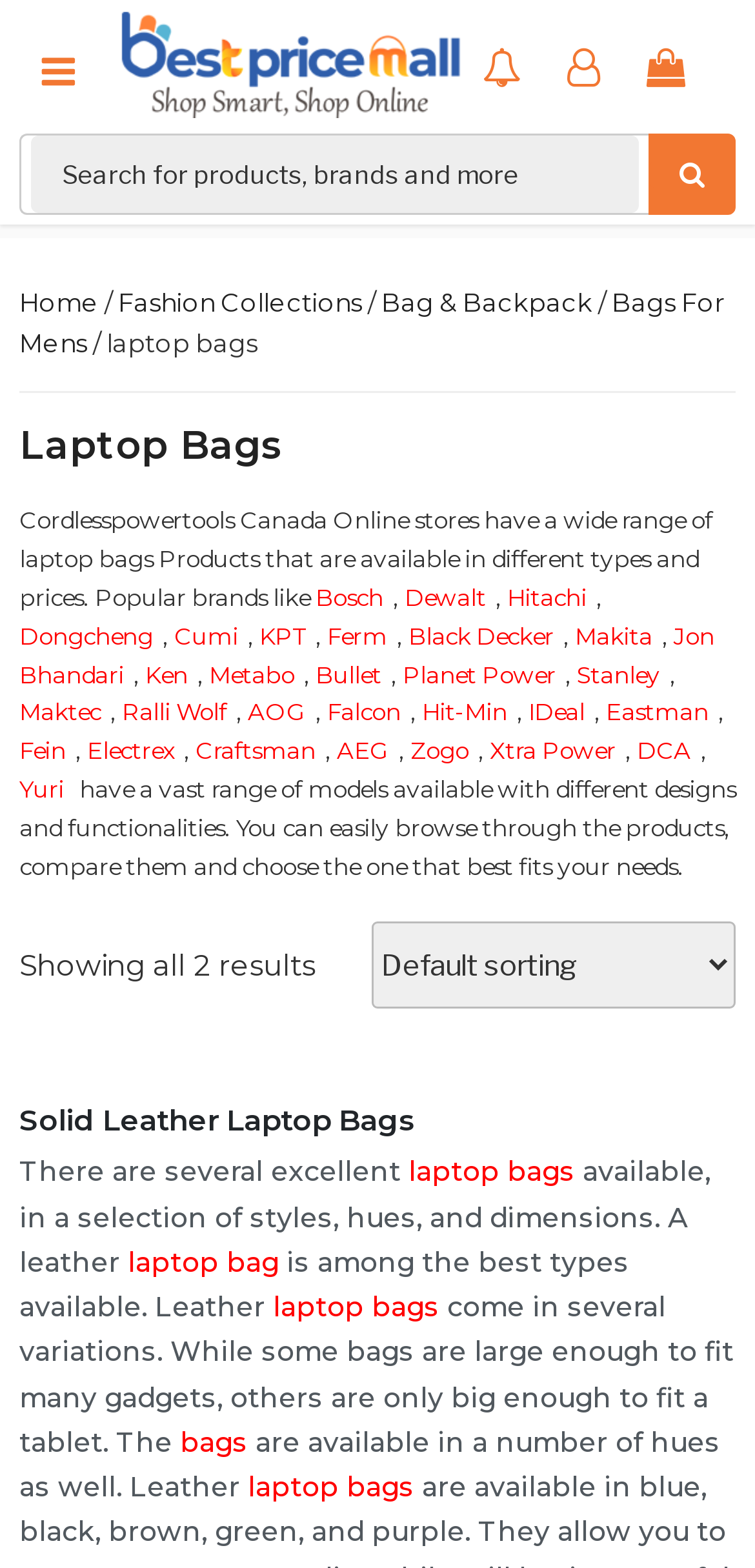Identify the bounding box coordinates of the part that should be clicked to carry out this instruction: "View laptop bags from Bosch".

[0.418, 0.371, 0.508, 0.39]